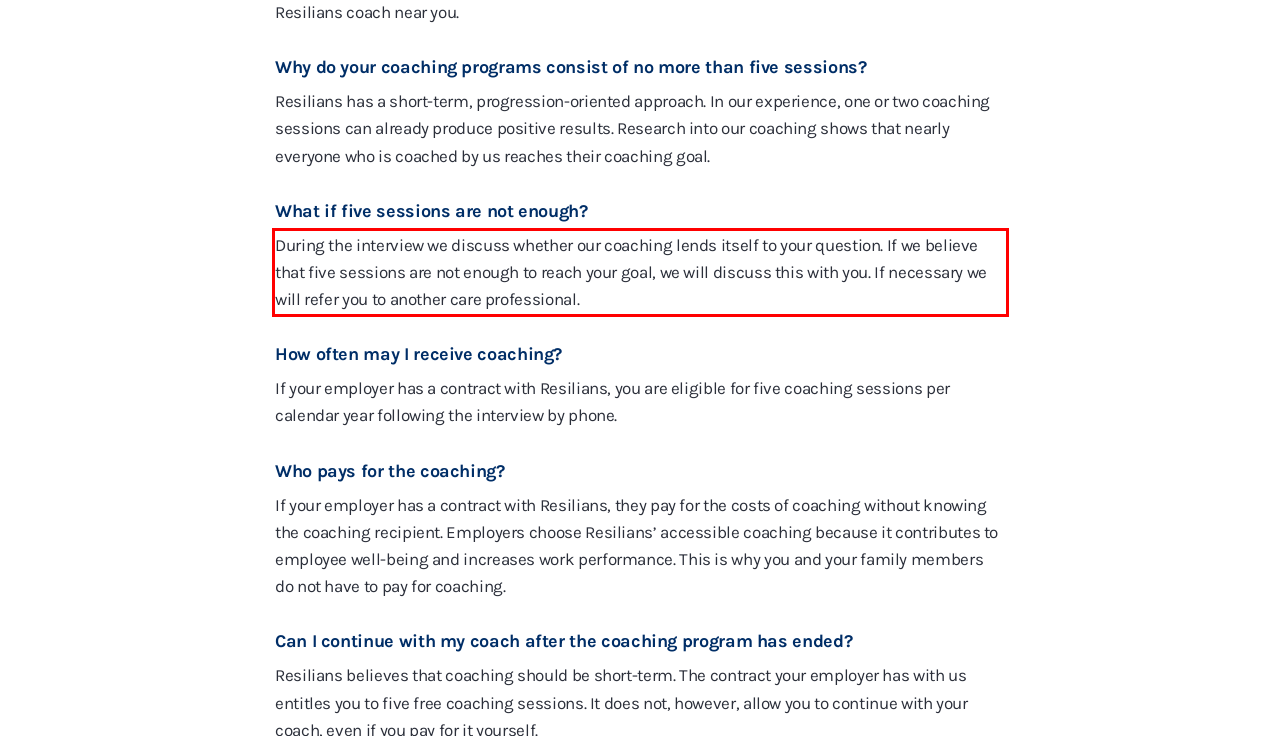From the screenshot of the webpage, locate the red bounding box and extract the text contained within that area.

During the interview we discuss whether our coaching lends itself to your question. If we believe that five sessions are not enough to reach your goal, we will discuss this with you. If necessary we will refer you to another care professional.